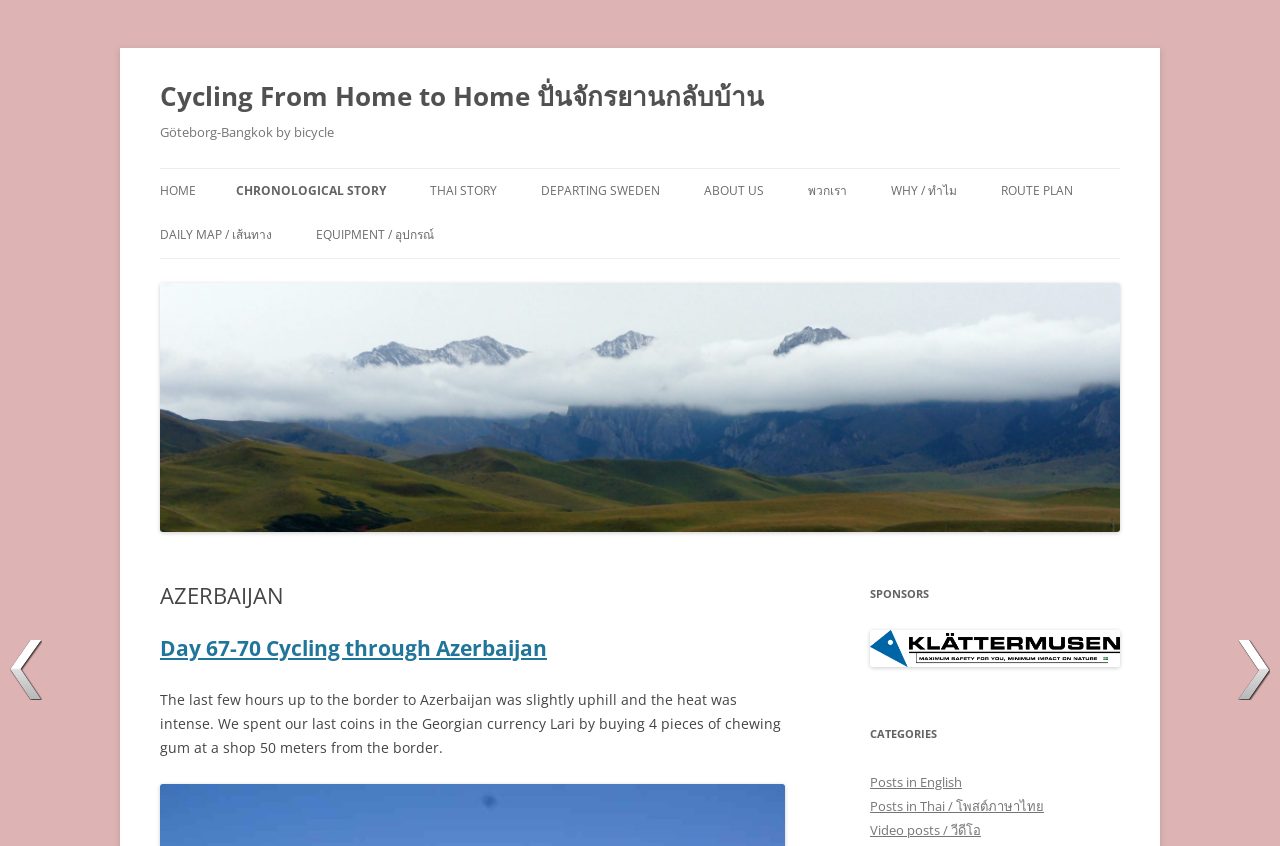Locate the bounding box of the user interface element based on this description: "Equipment / อุปกรณ์".

[0.247, 0.252, 0.339, 0.304]